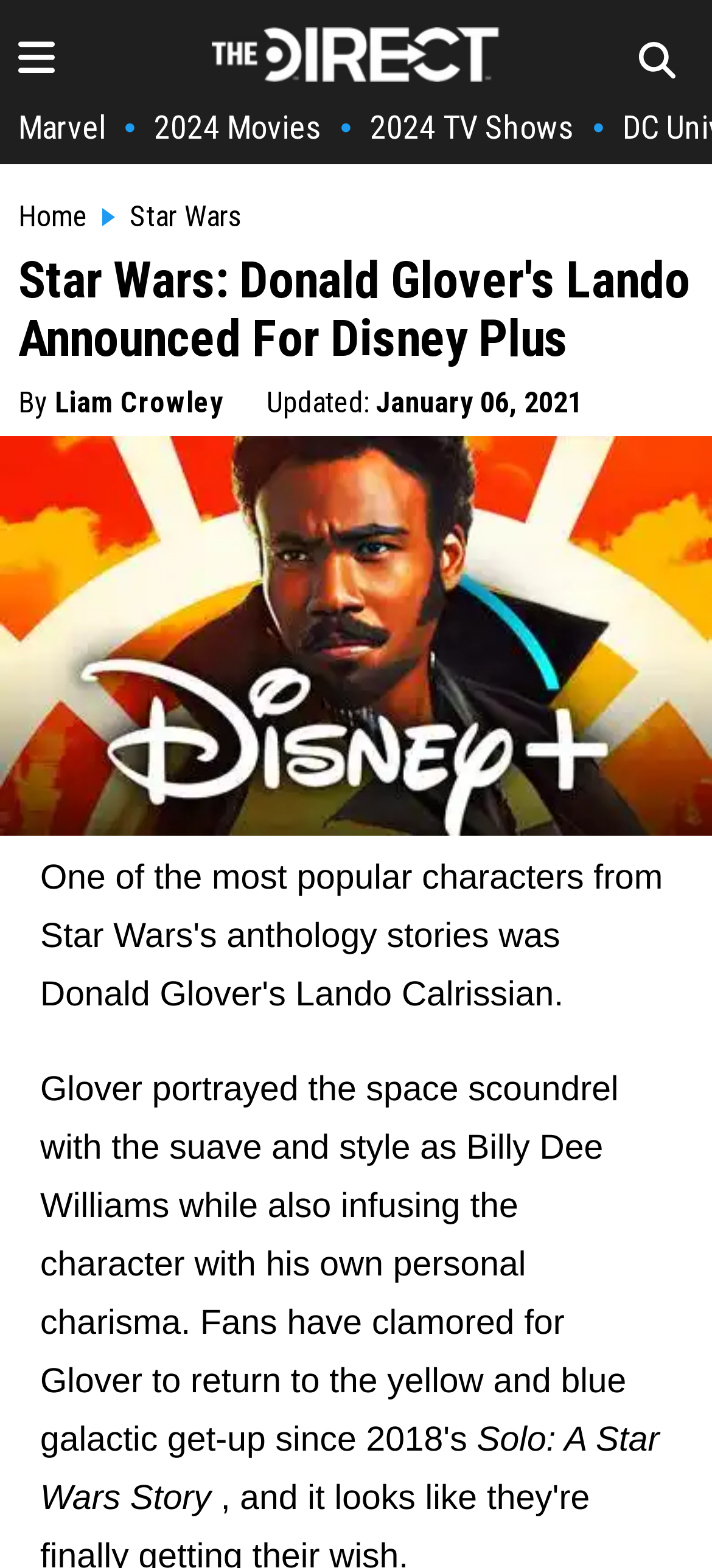Please reply to the following question with a single word or a short phrase:
What is the name of the author of the article?

Liam Crowley